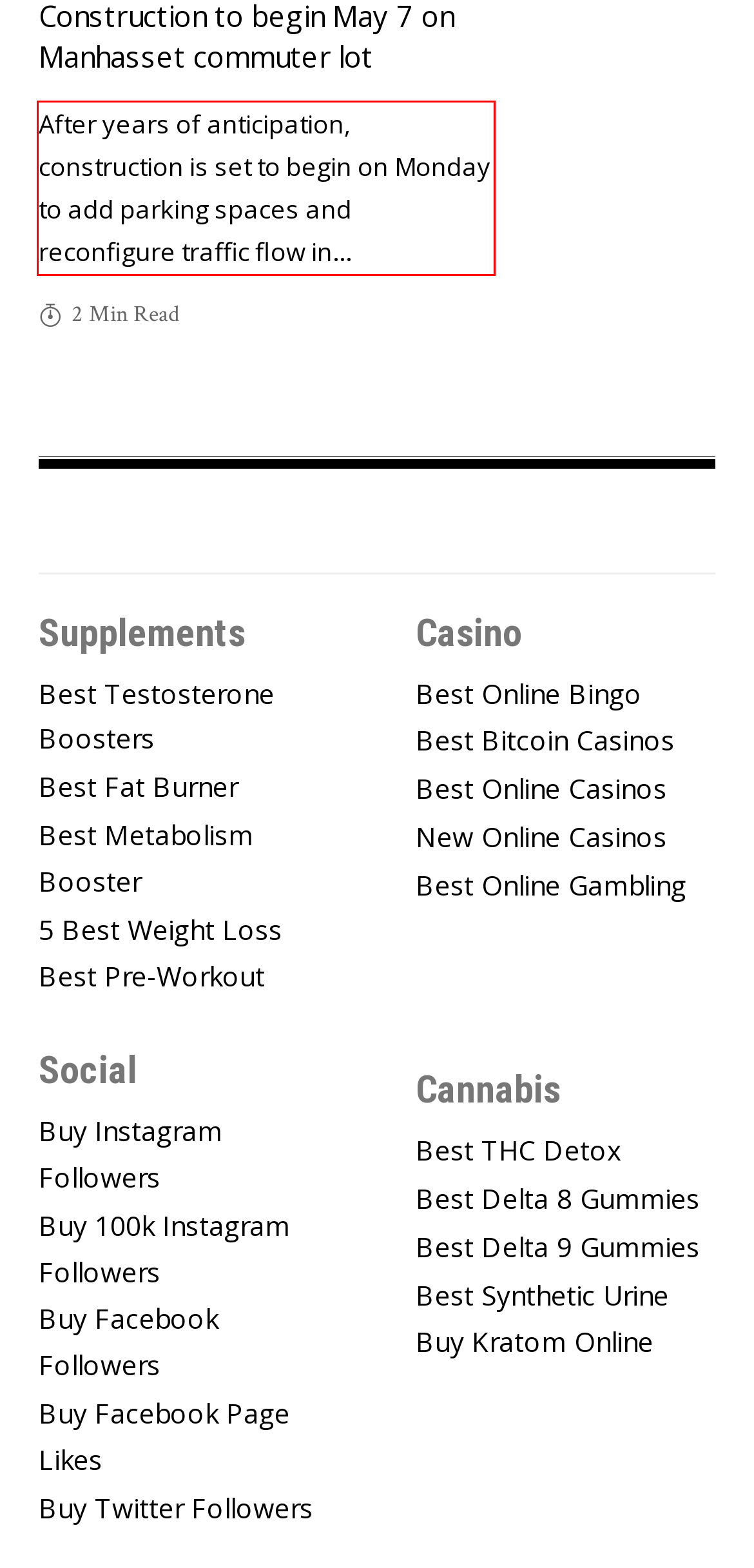Please extract the text content within the red bounding box on the webpage screenshot using OCR.

After years of anticipation, construction is set to begin on Monday to add parking spaces and reconfigure traffic flow in…